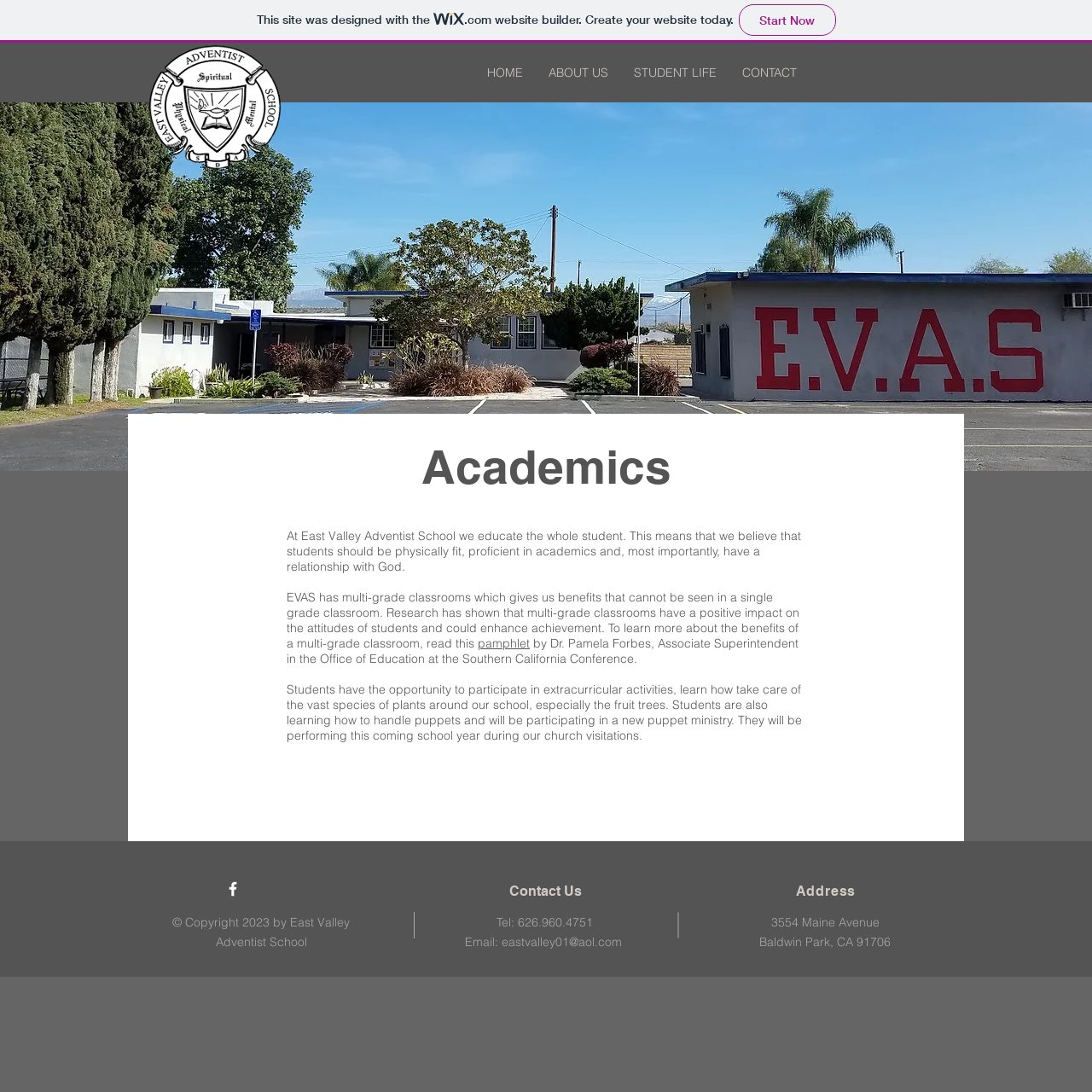What is the email address of the school?
Based on the image, answer the question with as much detail as possible.

I found the email address of the school by looking at the contact information at the bottom of the page, which includes the email address 'eastvalley01@aol.com'.